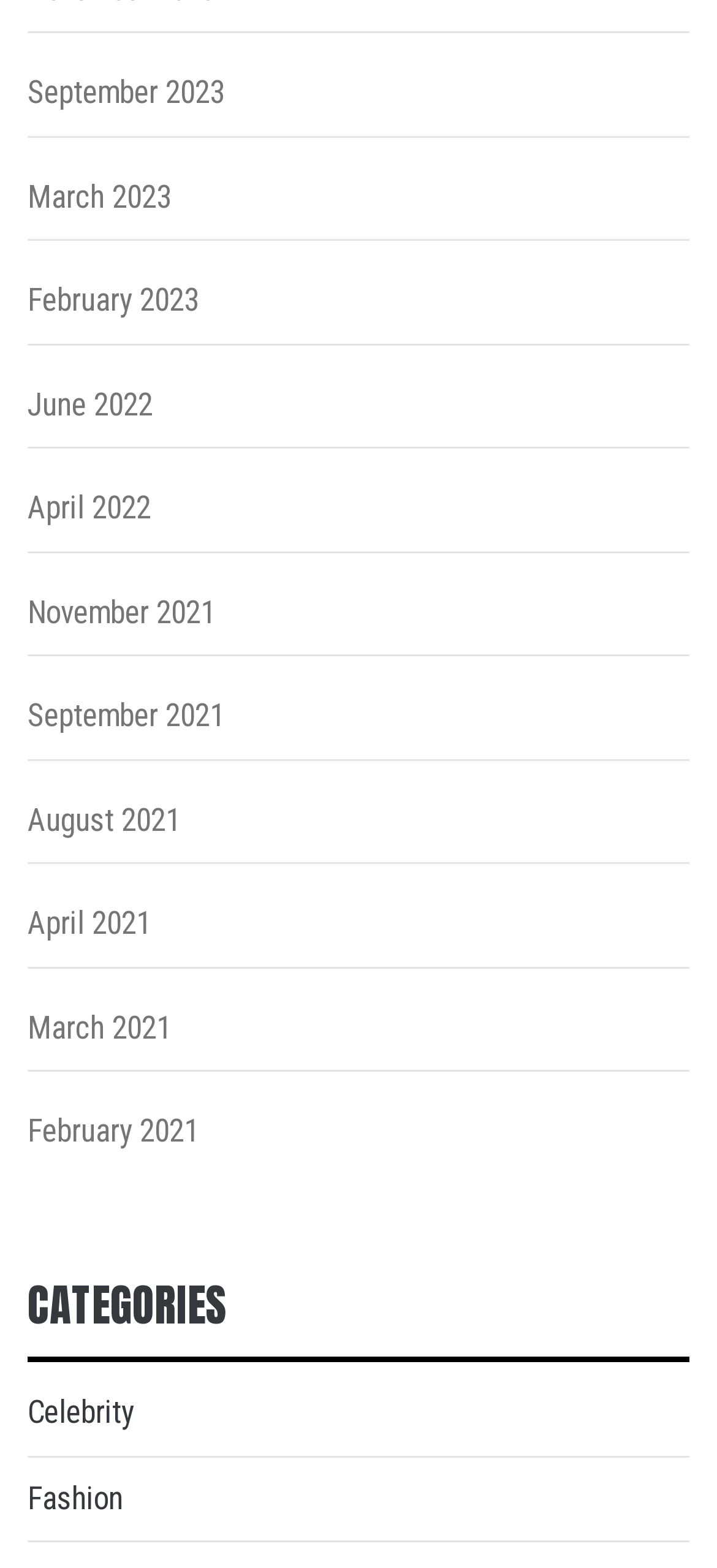What is the earliest month listed?
Refer to the image and give a detailed response to the question.

I scanned the list of month links and found that 'February 2021' is the earliest month listed, which is at the bottom of the list.